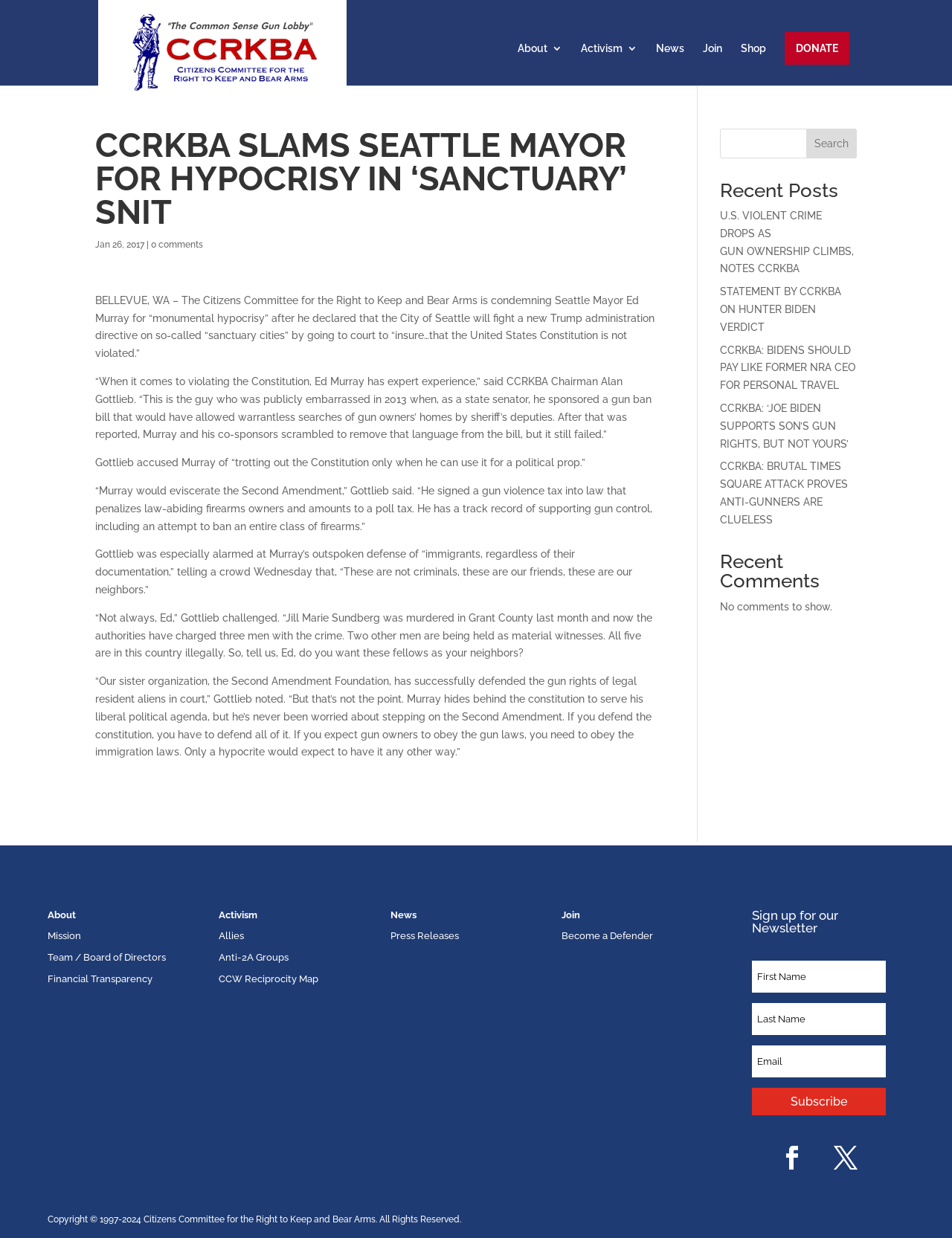Find the bounding box coordinates of the clickable area required to complete the following action: "Read the recent post 'U.S. VIOLENT CRIME DROPS AS GUN OWNERSHIP CLIMBS, NOTES CCRKBA'".

[0.756, 0.169, 0.897, 0.222]